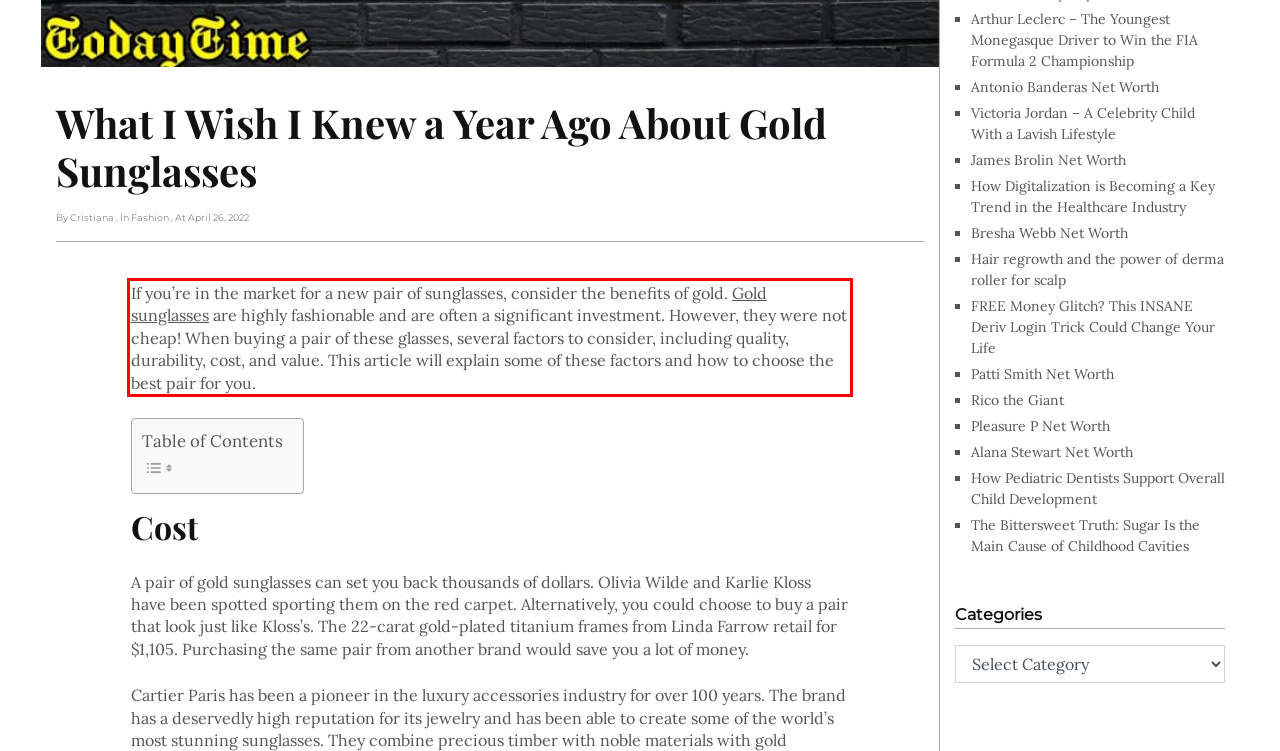Please examine the screenshot of the webpage and read the text present within the red rectangle bounding box.

If you’re in the market for a new pair of sunglasses, consider the benefits of gold. Gold sunglasses are highly fashionable and are often a significant investment. However, they were not cheap! When buying a pair of these glasses, several factors to consider, including quality, durability, cost, and value. This article will explain some of these factors and how to choose the best pair for you.